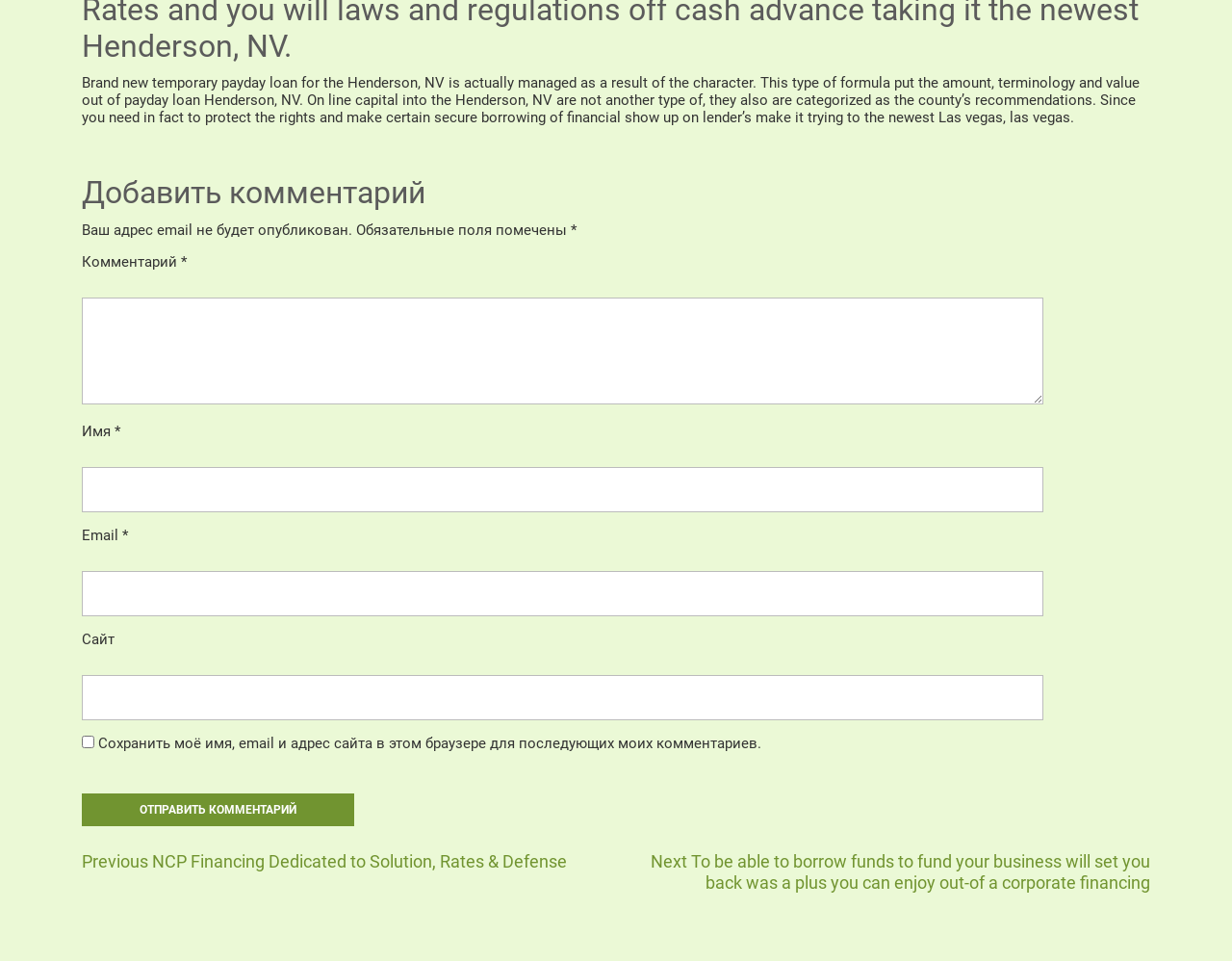Bounding box coordinates are to be given in the format (top-left x, top-left y, bottom-right x, bottom-right y). All values must be floating point numbers between 0 and 1. Provide the bounding box coordinate for the UI element described as: parent_node: Имя * name="author"

[0.066, 0.486, 0.847, 0.533]